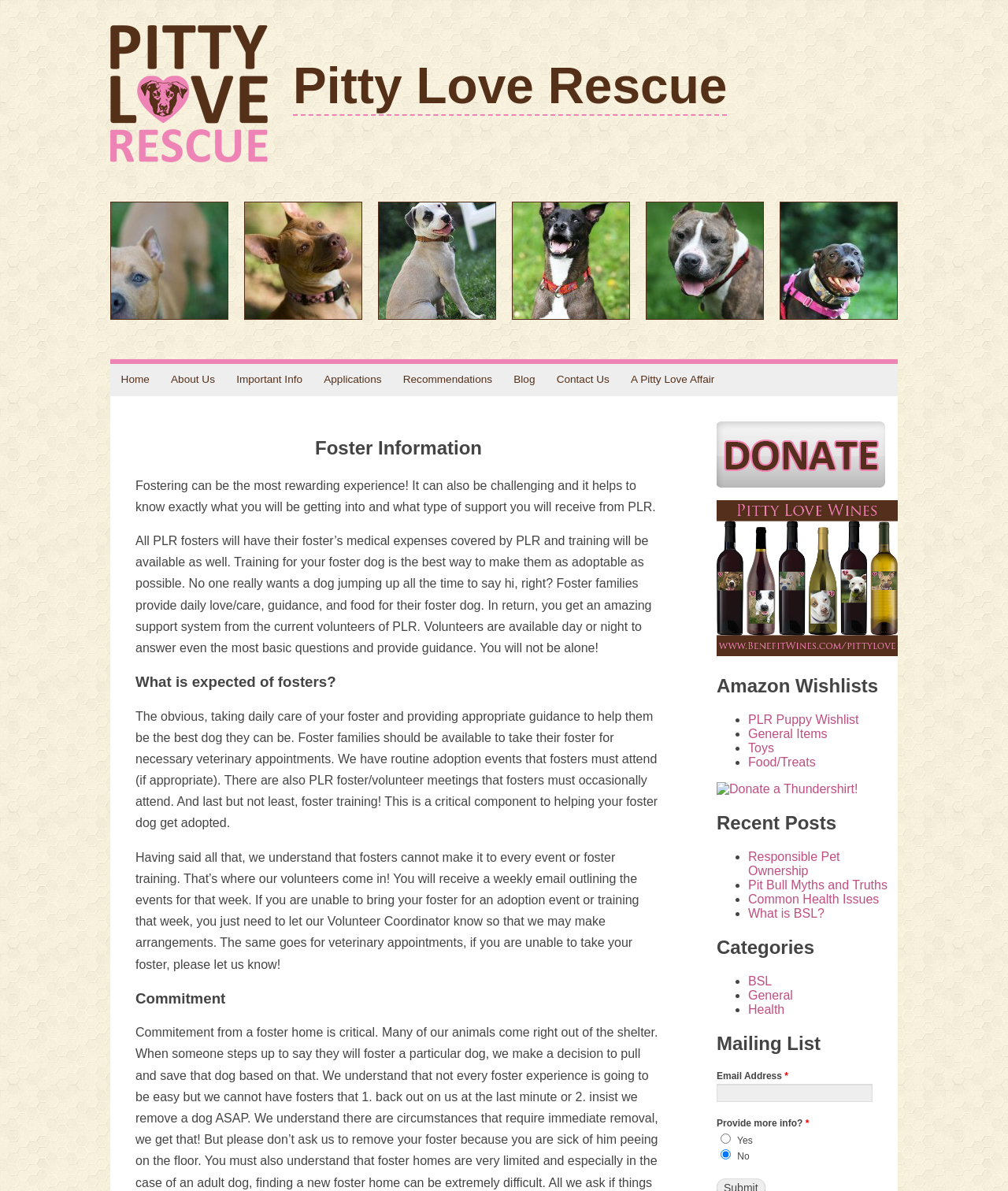Identify the bounding box coordinates for the UI element mentioned here: "About Us". Provide the coordinates as four float values between 0 and 1, i.e., [left, top, right, bottom].

None